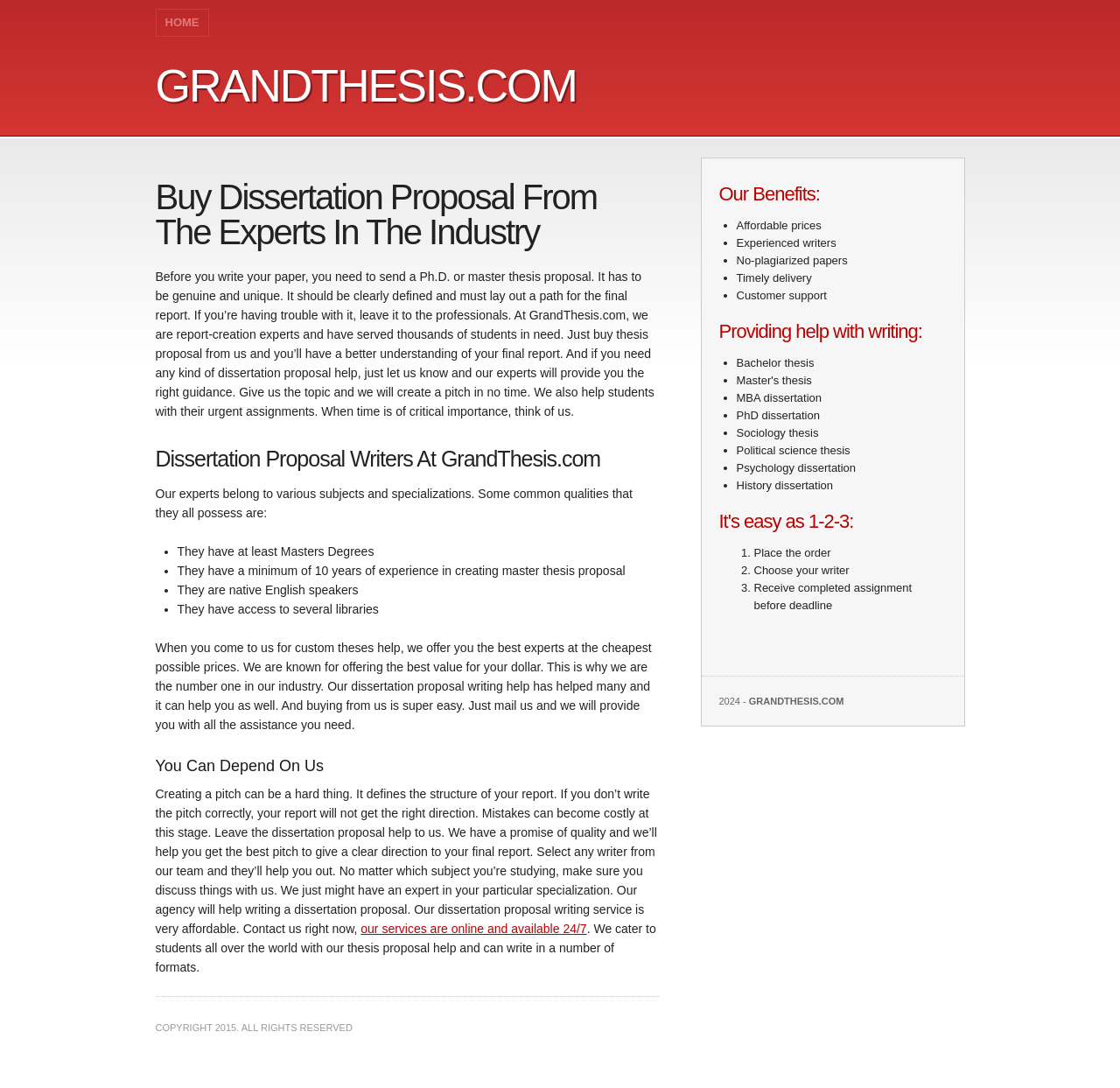Determine the primary headline of the webpage.

Buy Dissertation Proposal From The Experts In The Industry